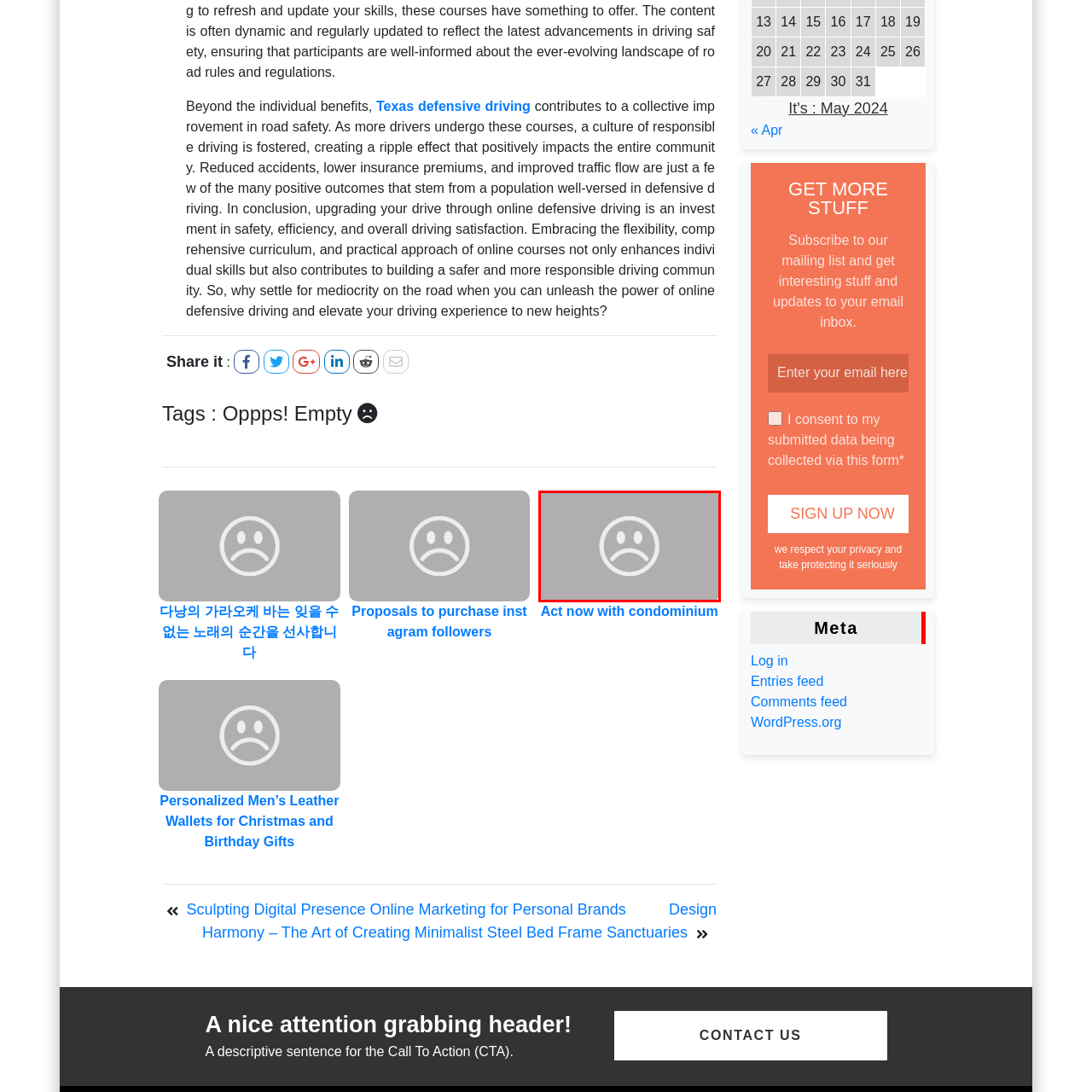Please examine the section highlighted with a blue border and provide a thorough response to the following question based on the visual information: 
How many dots are used for the eyes of the emoticon?

The emoticon's facial features include two dots for the eyes, which are a simple yet effective way to convey emotions in a minimalistic design.